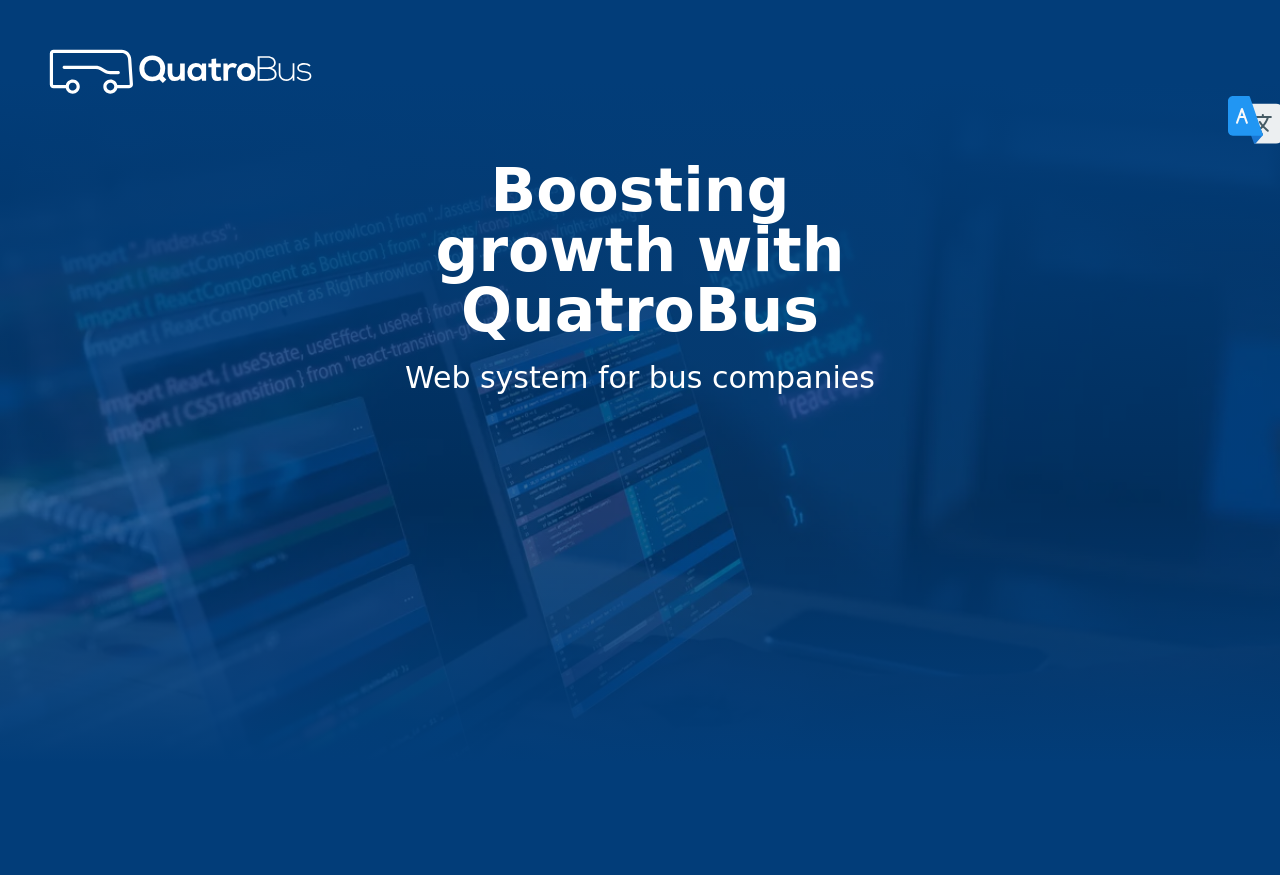What is the purpose of QuatroBus?
Please utilize the information in the image to give a detailed response to the question.

By analyzing the root element and the headings on the webpage, I found that QuatroBus is an integrated software for transport companies, which is designed to optimize operations and simplify business.